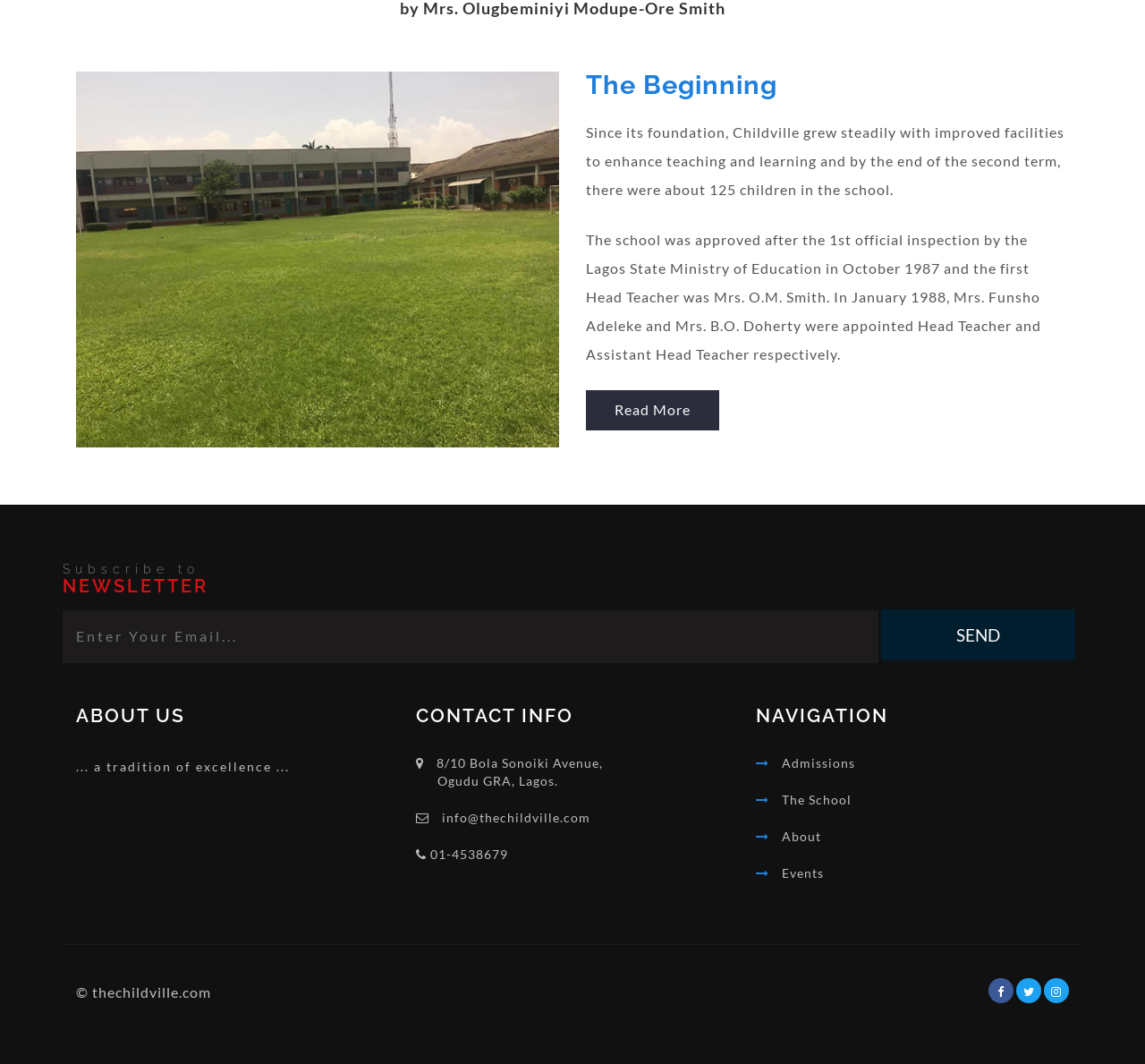Please predict the bounding box coordinates (top-left x, top-left y, bottom-right x, bottom-right y) for the UI element in the screenshot that fits the description: value="Send"

[0.77, 0.572, 0.939, 0.62]